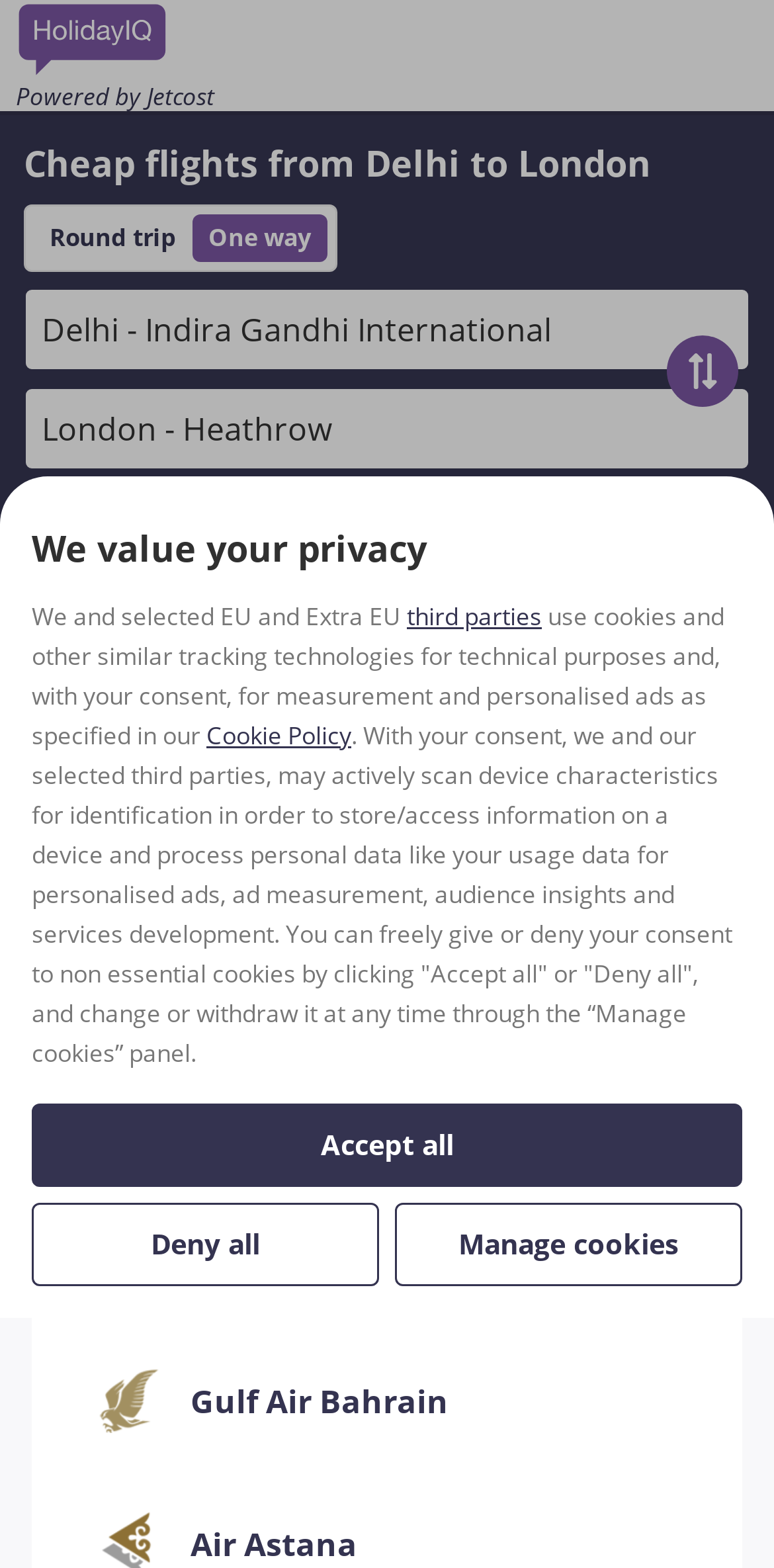Determine the bounding box coordinates for the clickable element to execute this instruction: "View flights by country". Provide the coordinates as four float numbers between 0 and 1, i.e., [left, top, right, bottom].

[0.3, 0.543, 0.605, 0.567]